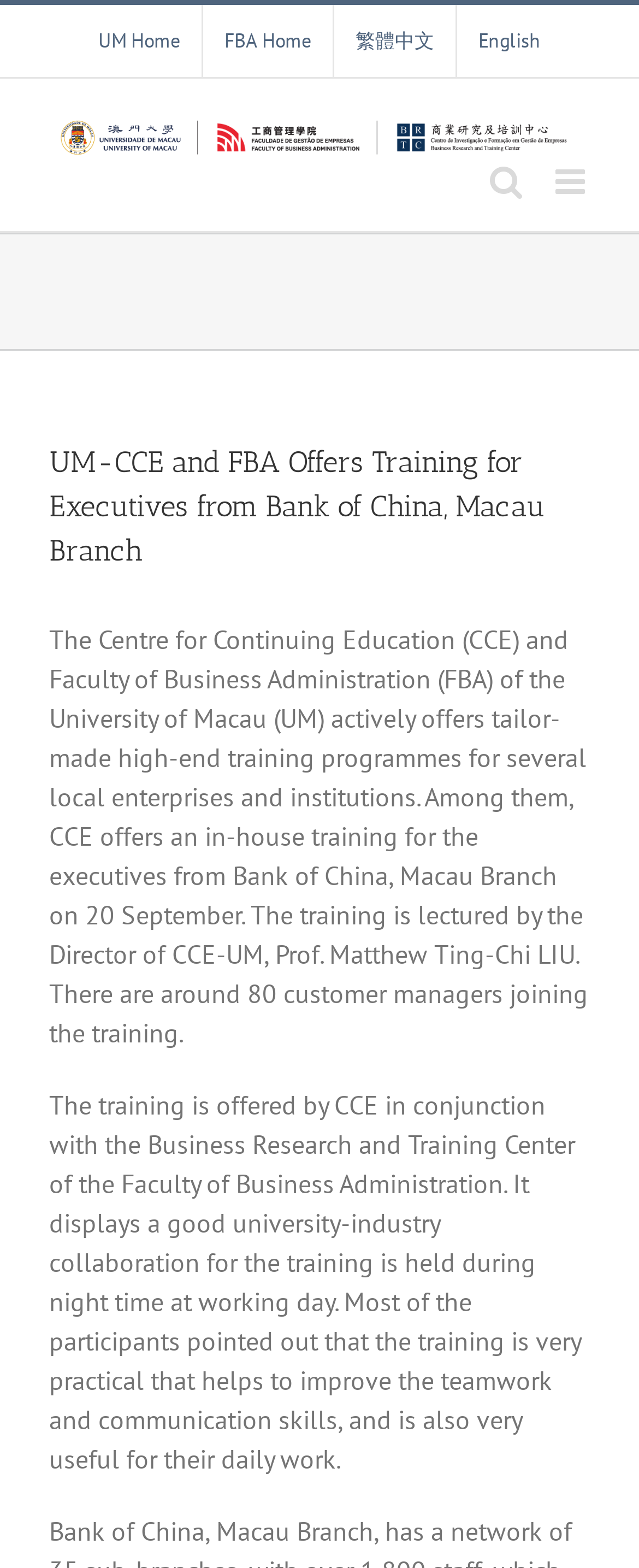Refer to the image and provide an in-depth answer to the question:
What is the name of the university offering training programmes?

The answer can be found in the StaticText element with the description 'The Centre for Continuing Education (CCE) and Faculty of Business Administration (FBA) of the University of Macau (UM) actively offers tailor-made high-end training programmes for several local enterprises and institutions.' The university name is explicitly mentioned as 'University of Macau'.